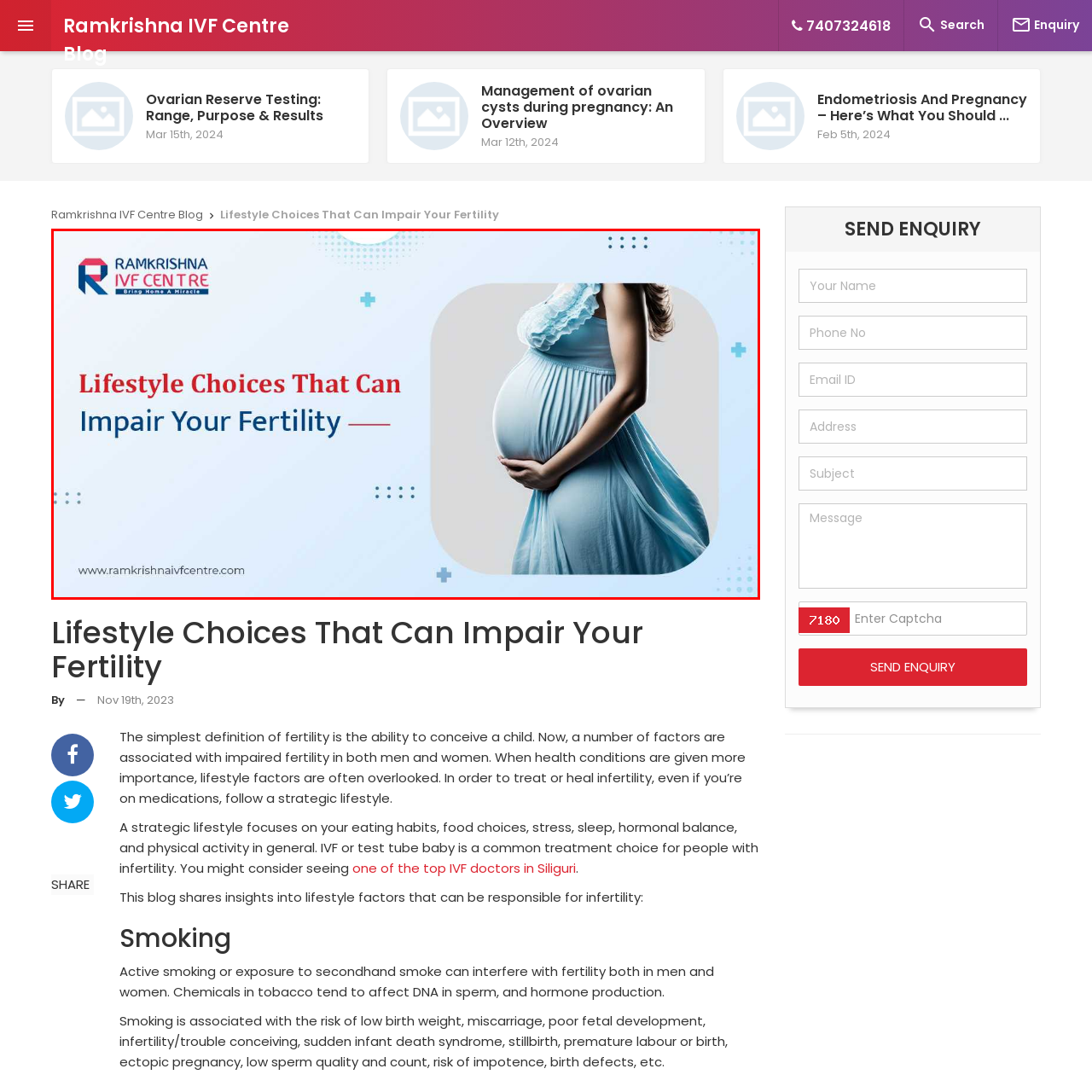Inspect the picture enclosed by the red border, What is the logo displayed in the top left corner? Provide your answer as a single word or phrase.

Ramkrishna IVF Centre